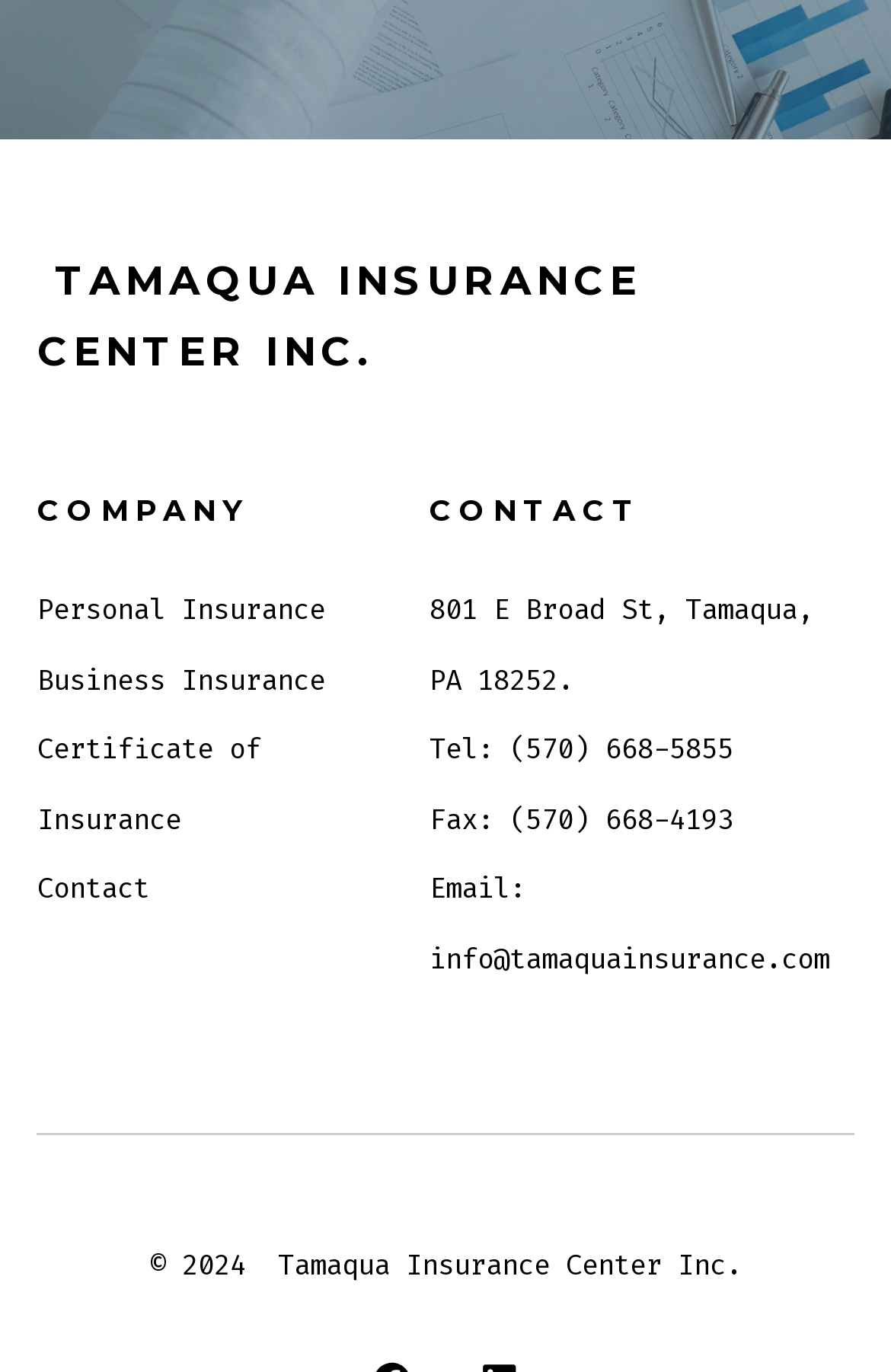What are the business hours of the insurance company?
Using the image, respond with a single word or phrase.

Not provided